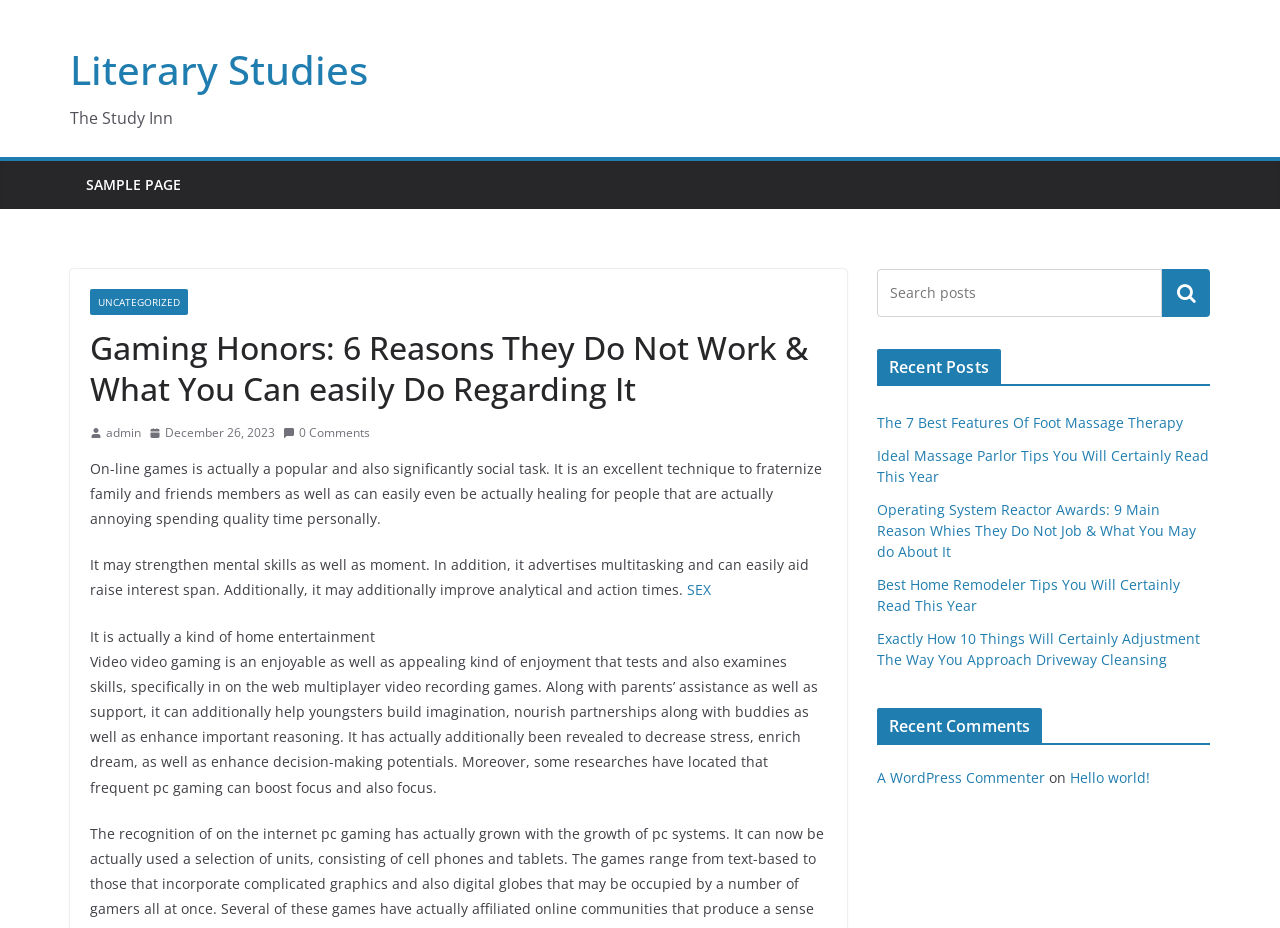Determine the bounding box coordinates of the clickable region to execute the instruction: "Check the 'Recent Comments'". The coordinates should be four float numbers between 0 and 1, denoted as [left, top, right, bottom].

[0.685, 0.763, 0.814, 0.8]